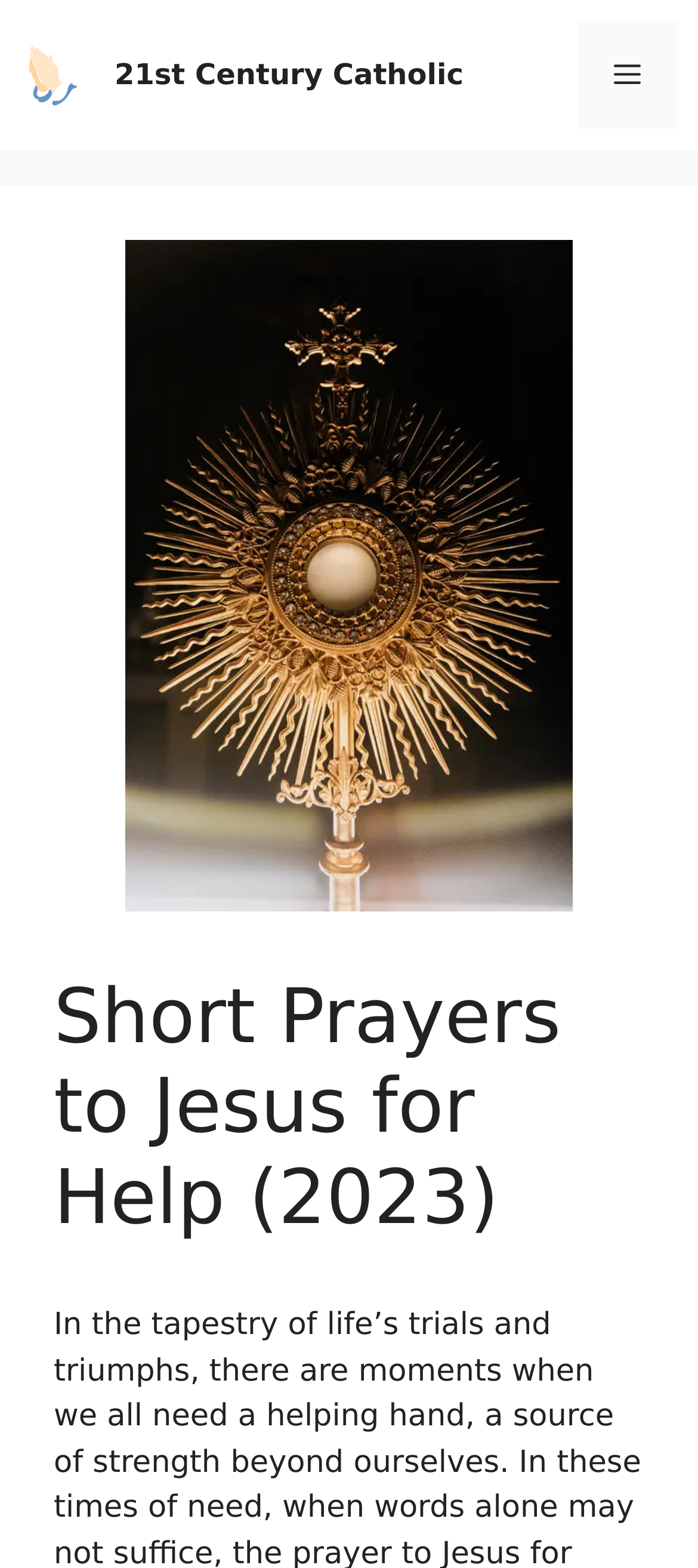Use a single word or phrase to answer the following:
What type of content is presented on this webpage?

Prayers